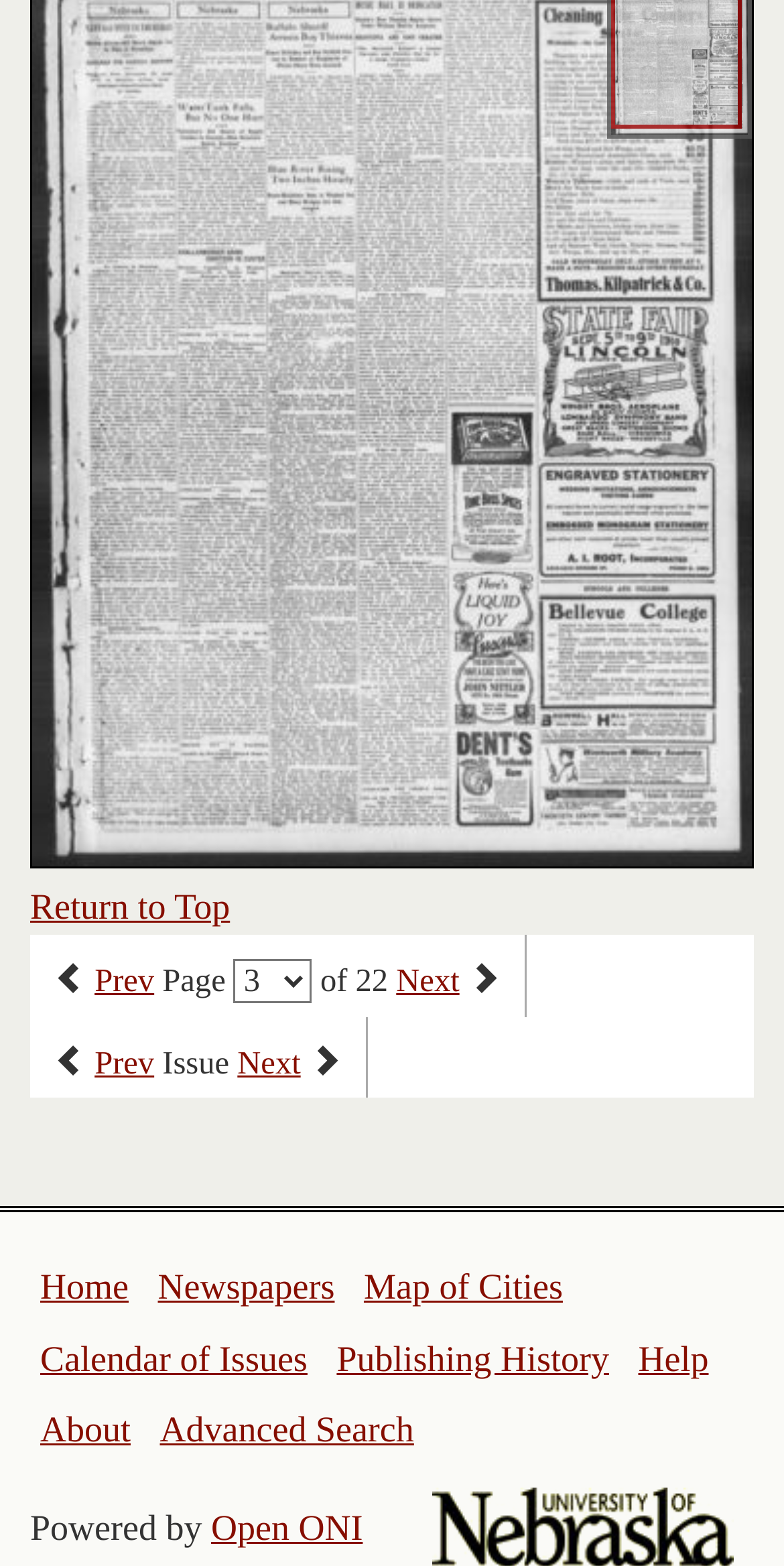Please provide a short answer using a single word or phrase for the question:
What is the text of the first link on the page?

Return to Top